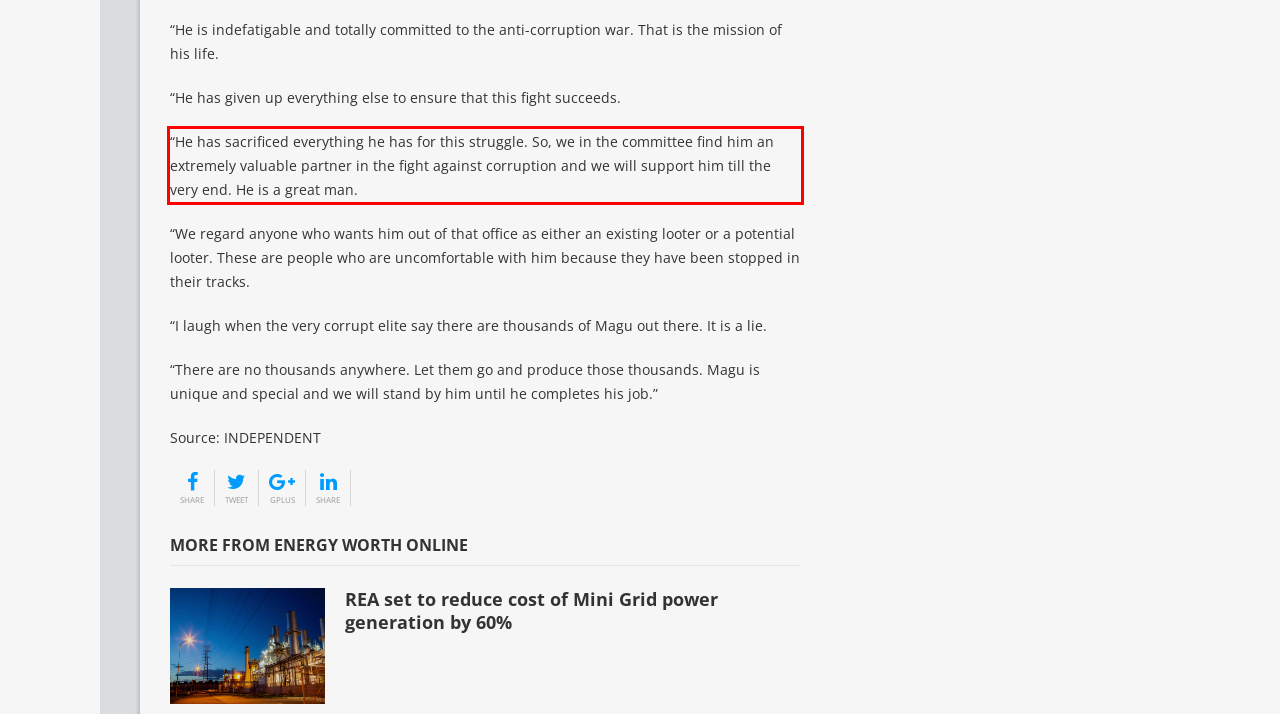Examine the webpage screenshot and use OCR to recognize and output the text within the red bounding box.

“He has sacrificed everything he has for this struggle. So, we in the committee find him an extremely valuable partner in the fight against corruption and we will support him till the very end. He is a great man.